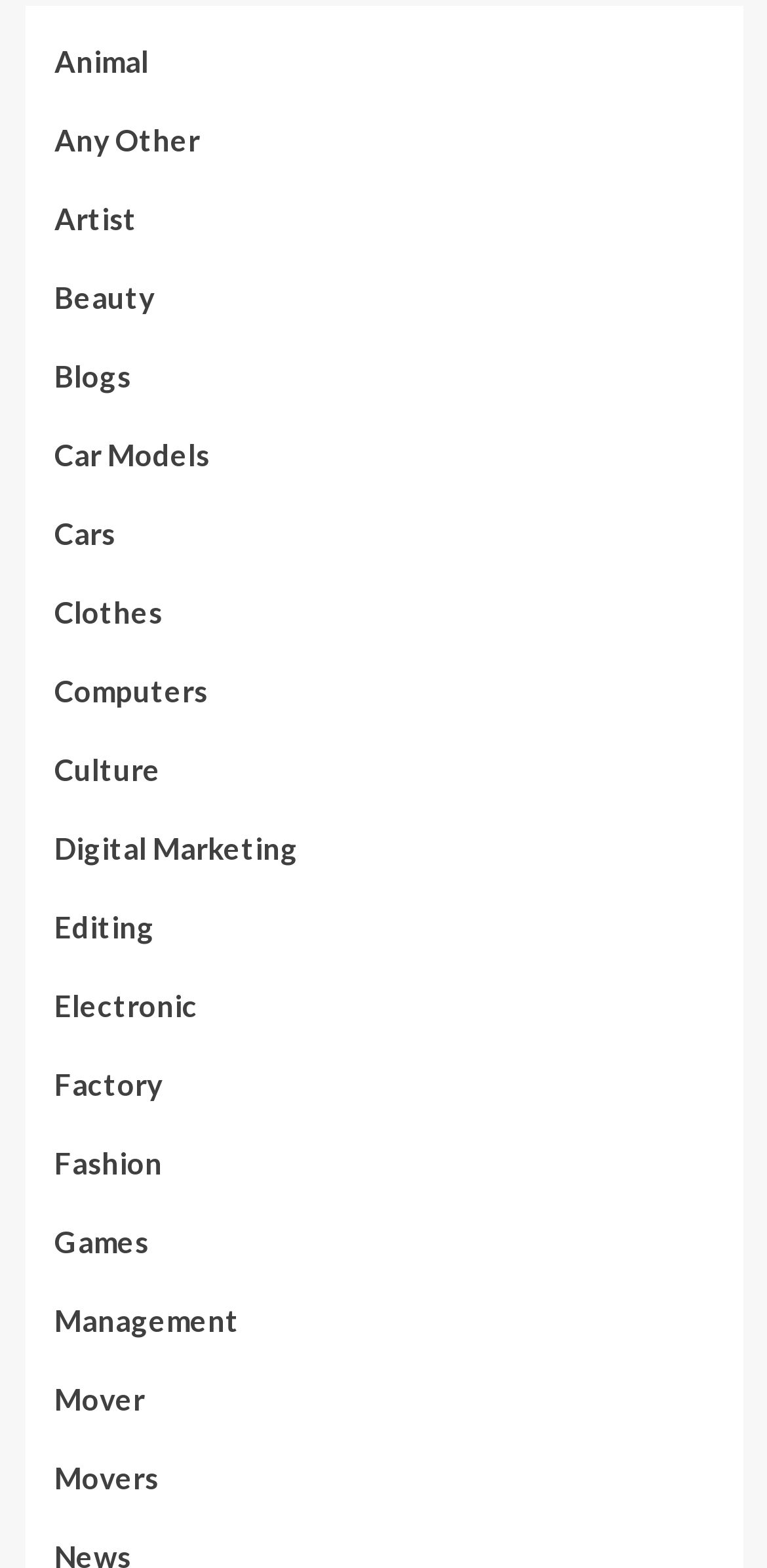Locate the bounding box coordinates of the element that should be clicked to fulfill the instruction: "explore Cars".

[0.071, 0.325, 0.15, 0.373]